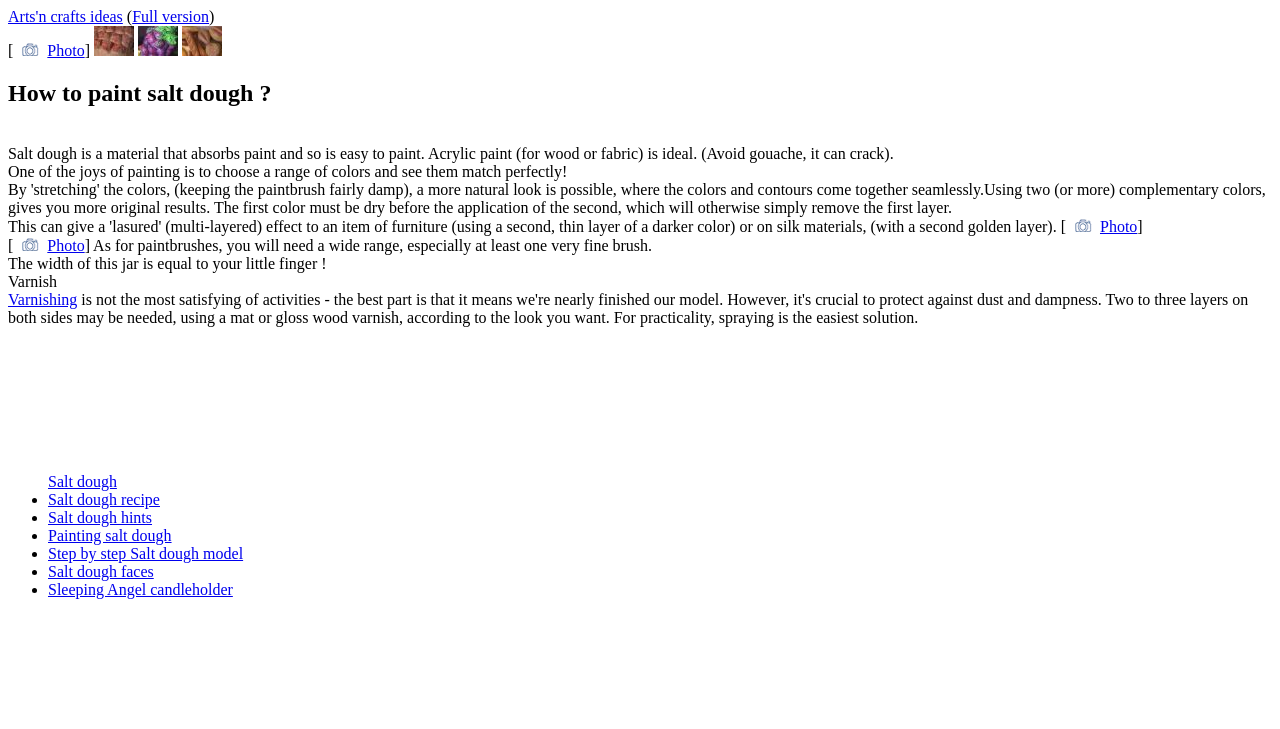Locate the bounding box coordinates of the clickable element to fulfill the following instruction: "Click on 'Arts'n crafts ideas'". Provide the coordinates as four float numbers between 0 and 1 in the format [left, top, right, bottom].

[0.006, 0.011, 0.096, 0.034]